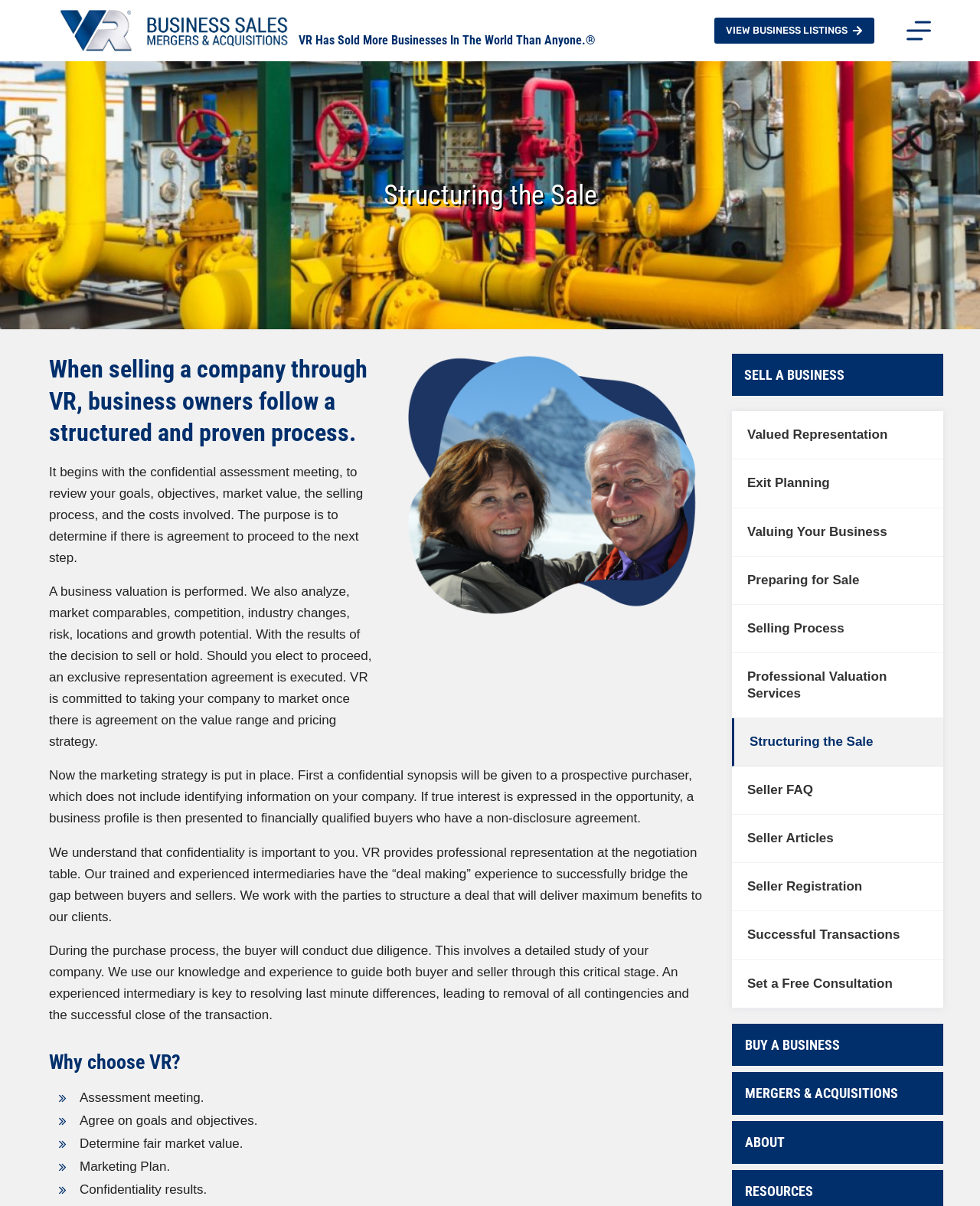What is the purpose of the confidential assessment meeting?
Look at the image and construct a detailed response to the question.

The purpose of the confidential assessment meeting can be found in the StaticText 'It begins with the confidential assessment meeting, to review your goals, objectives, market value, the selling process, and the costs involved.' which is located in the section 'Structuring the Sale' with a bounding box coordinate of [0.05, 0.385, 0.37, 0.469].